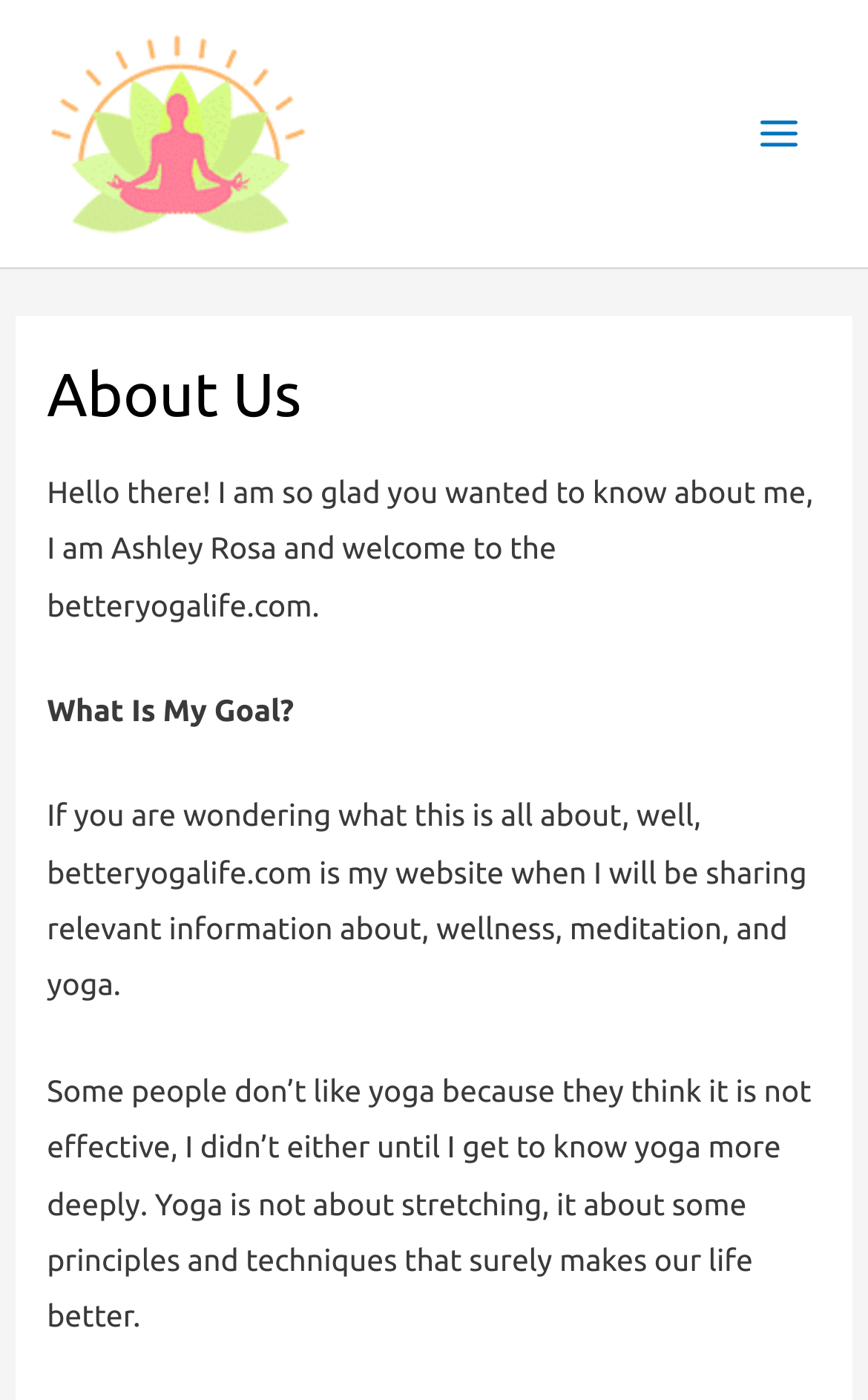Look at the image and give a detailed response to the following question: What is the author's opinion about yoga?

The author believes that yoga makes life better, which is mentioned in the static text 'Yoga is not about stretching, it about some principles and techniques that surely makes our life better.'